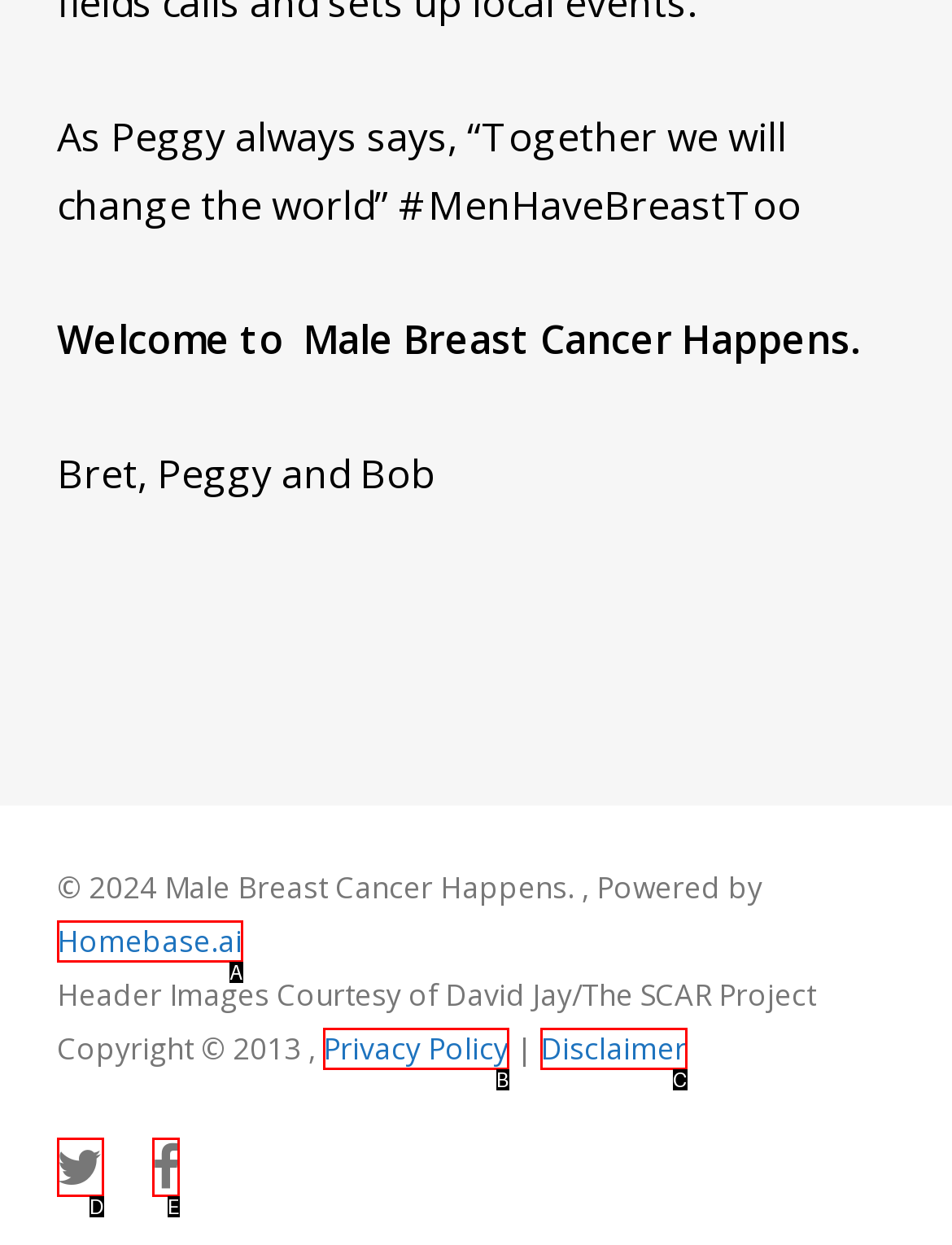Match the option to the description: Disclaimer
State the letter of the correct option from the available choices.

C